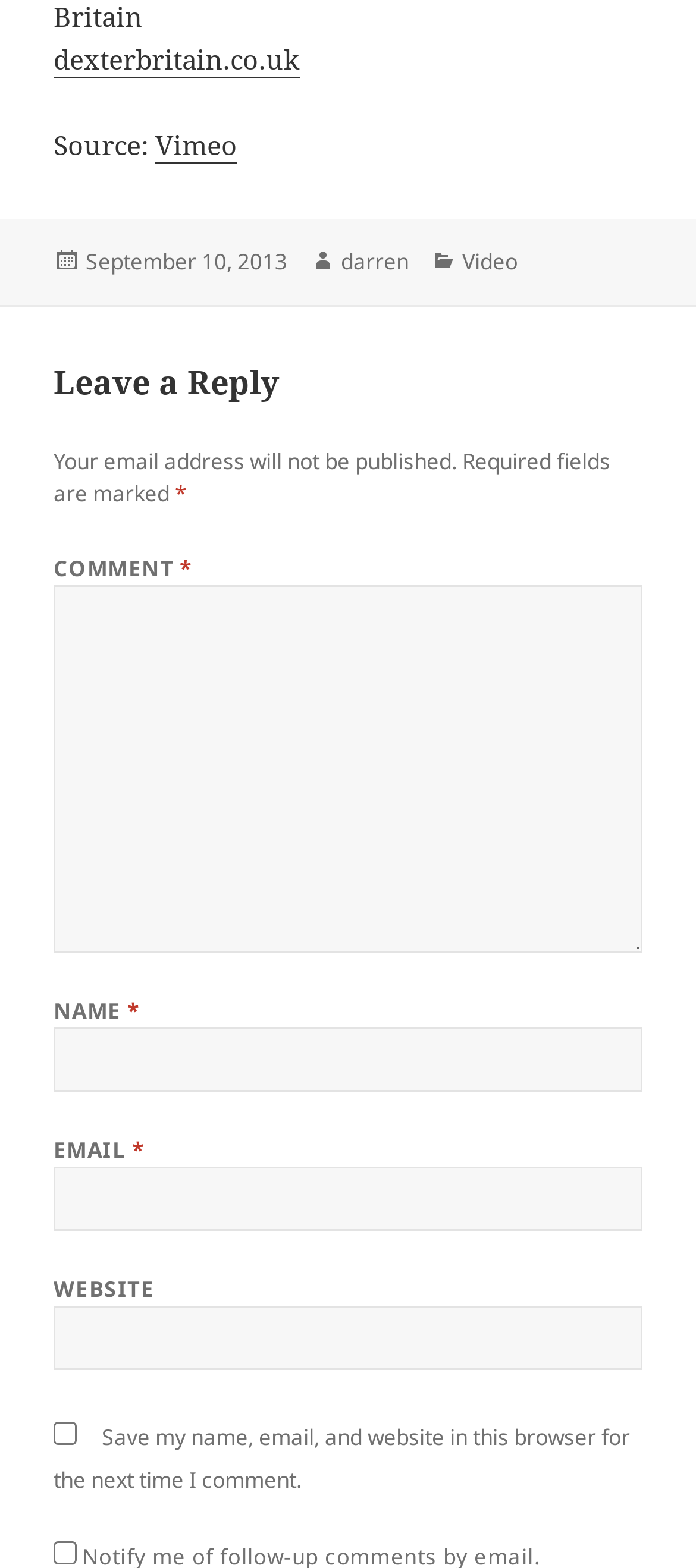Identify the bounding box coordinates for the element that needs to be clicked to fulfill this instruction: "Click the checkbox to save your information". Provide the coordinates in the format of four float numbers between 0 and 1: [left, top, right, bottom].

[0.077, 0.907, 0.11, 0.921]